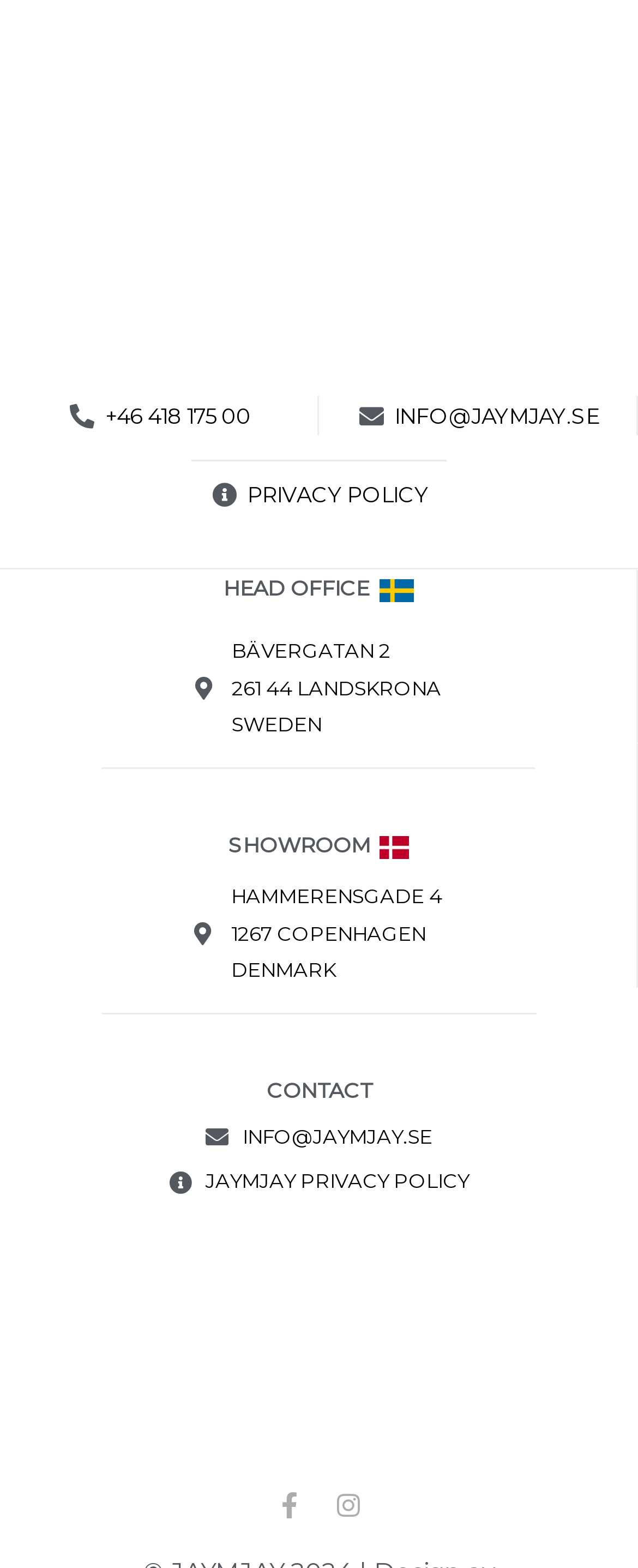What is the address of the showroom?
Deliver a detailed and extensive answer to the question.

I found the address of the showroom by looking at the content info section, where I saw a link with the text 'BÄVERGATAN 2 261 44 LANDSKRONA SWEDEN'.